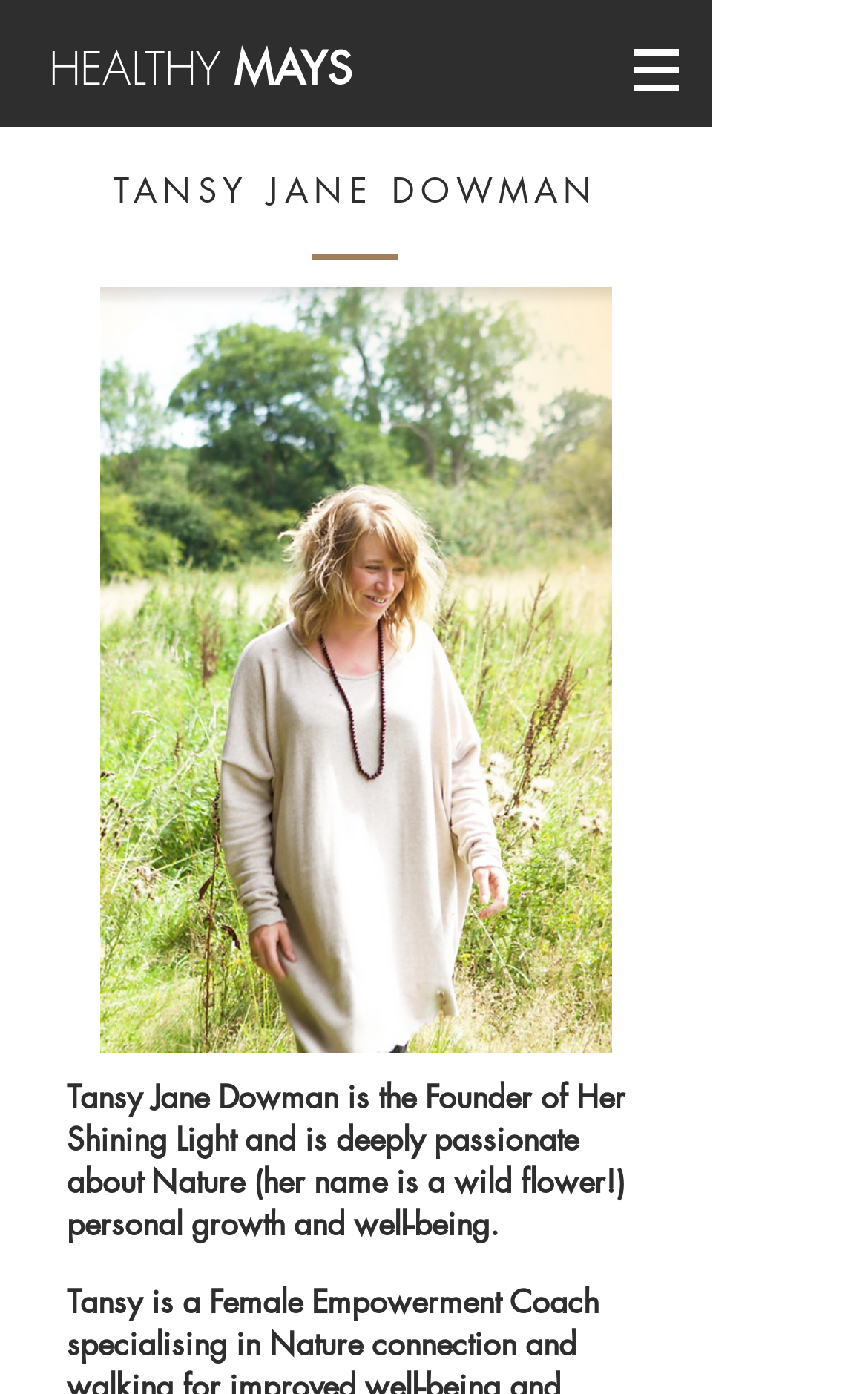Refer to the image and answer the question with as much detail as possible: What is the theme of the website?

From the webpage, I can infer that the theme of the website is related to nature and well-being because the founder's name is a wild flower, and the text mentions 'Nature' and 'well-being' as areas of passion.